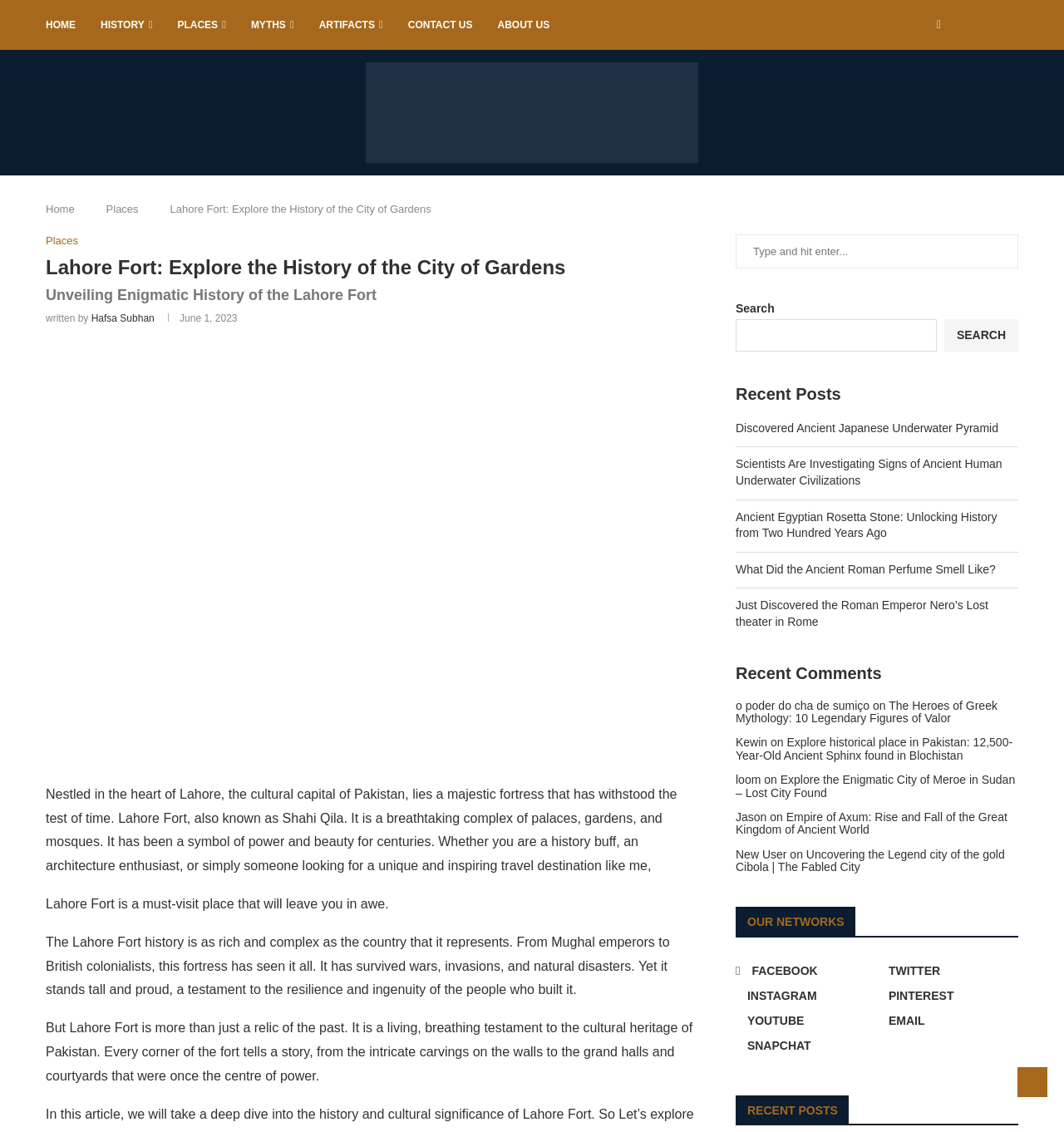Locate the bounding box coordinates of the clickable element to fulfill the following instruction: "Read the article about Lahore Fort". Provide the coordinates as four float numbers between 0 and 1 in the format [left, top, right, bottom].

[0.16, 0.179, 0.405, 0.19]